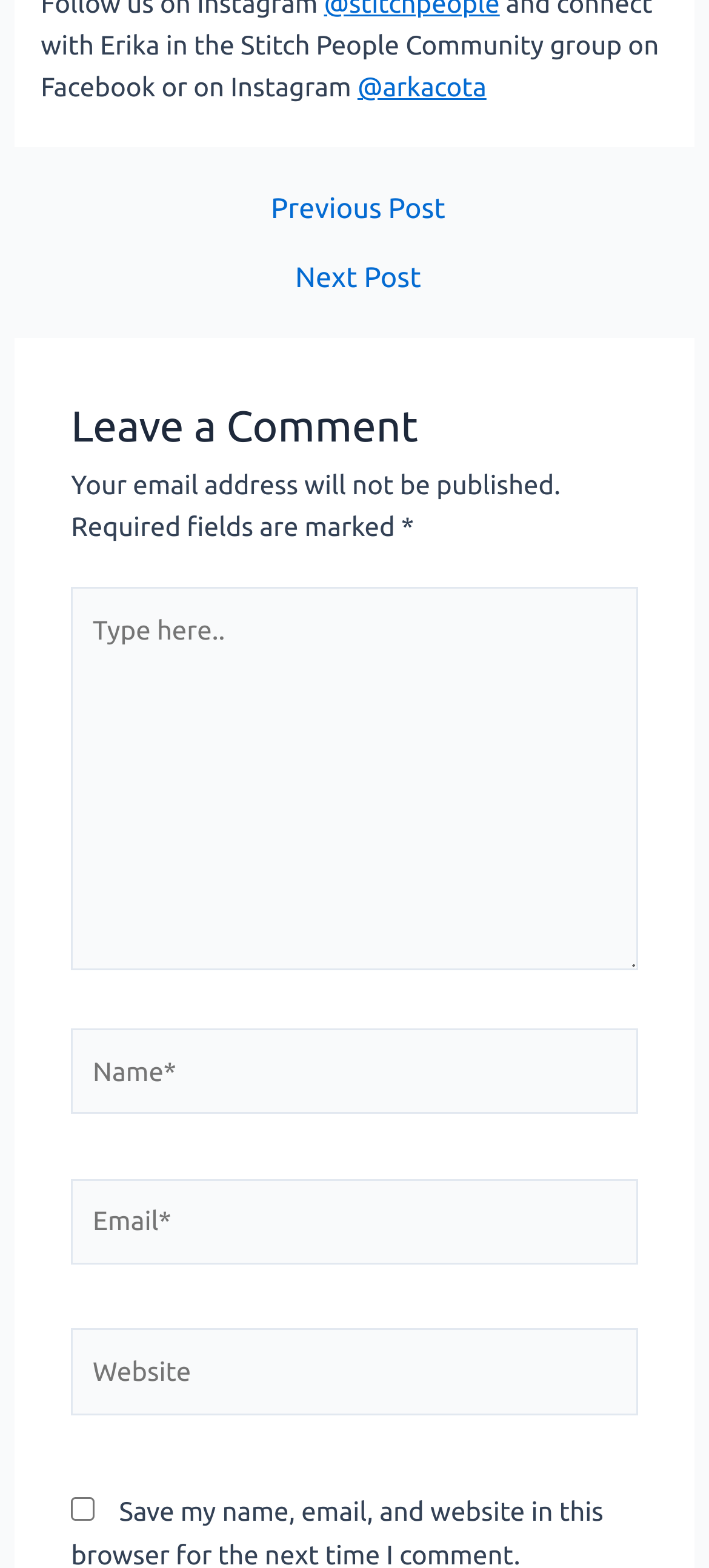Identify the bounding box coordinates of the region I need to click to complete this instruction: "Click on the '@arkacota' link".

[0.504, 0.045, 0.686, 0.065]